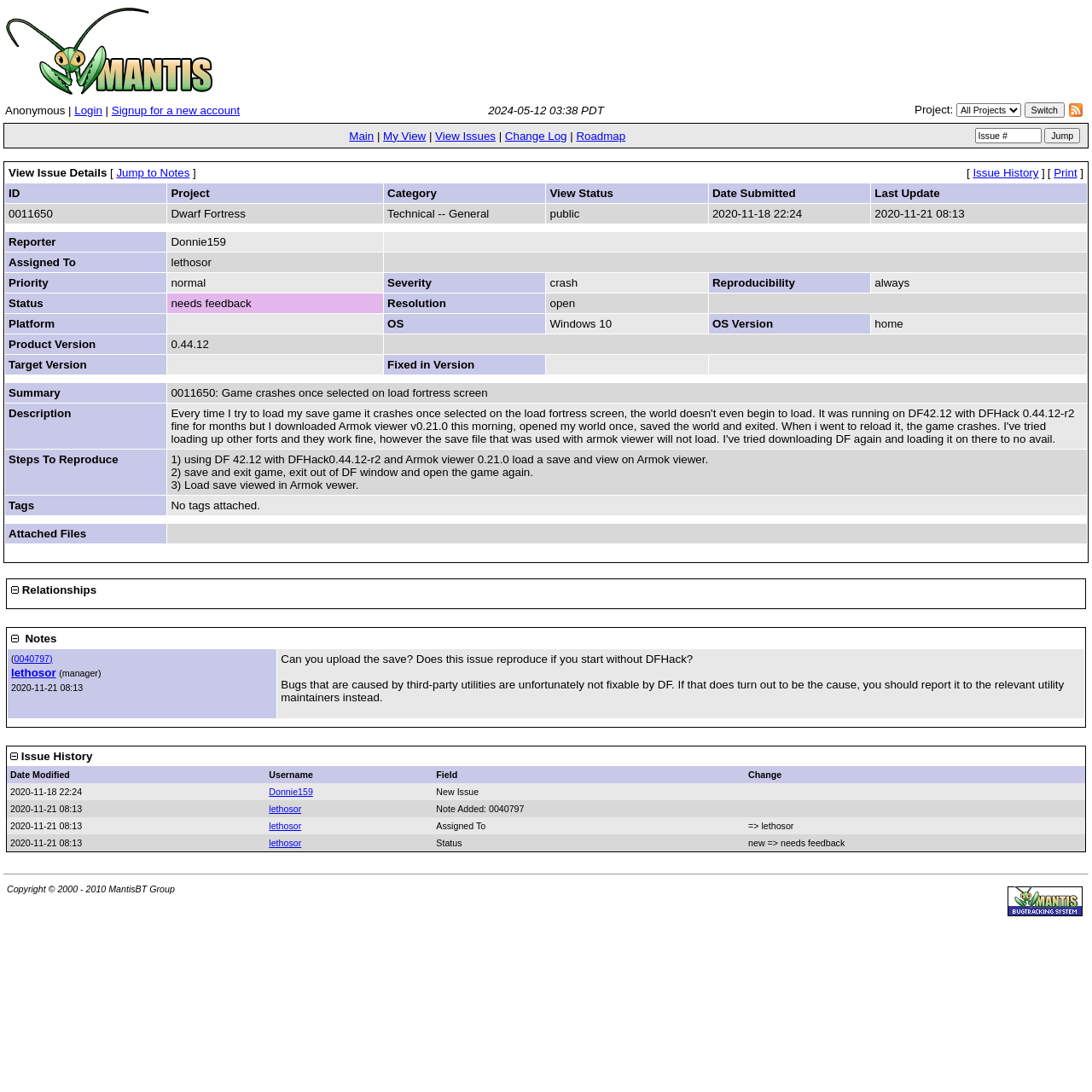Could you please study the image and provide a detailed answer to the question:
What is the priority of the issue?

I found the priority of the issue by looking at the table with the issue details, where the 'Priority' column has the value 'normal'.